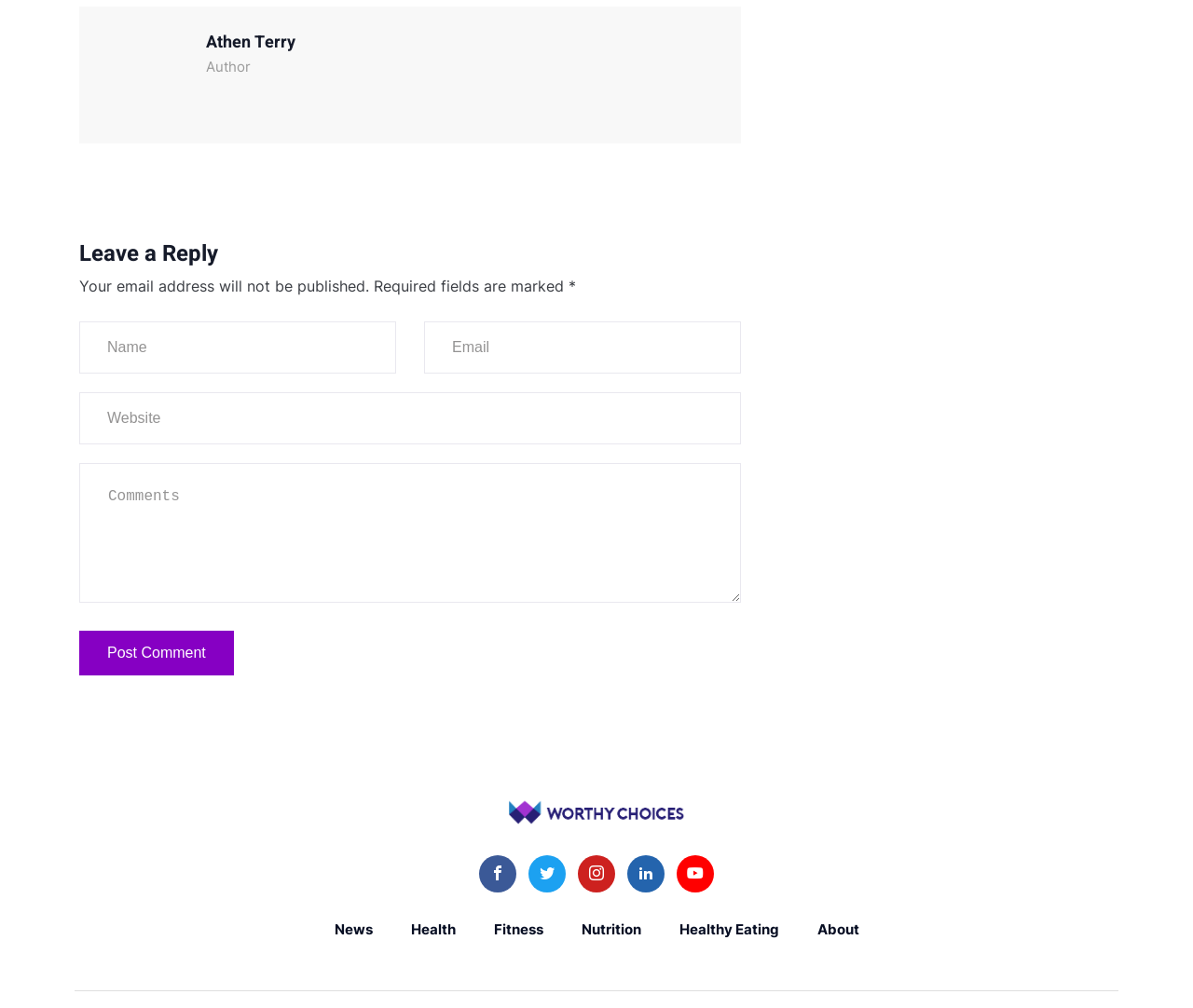Using the webpage screenshot, locate the HTML element that fits the following description and provide its bounding box: "aria-label="Instagram"".

[0.484, 0.848, 0.516, 0.885]